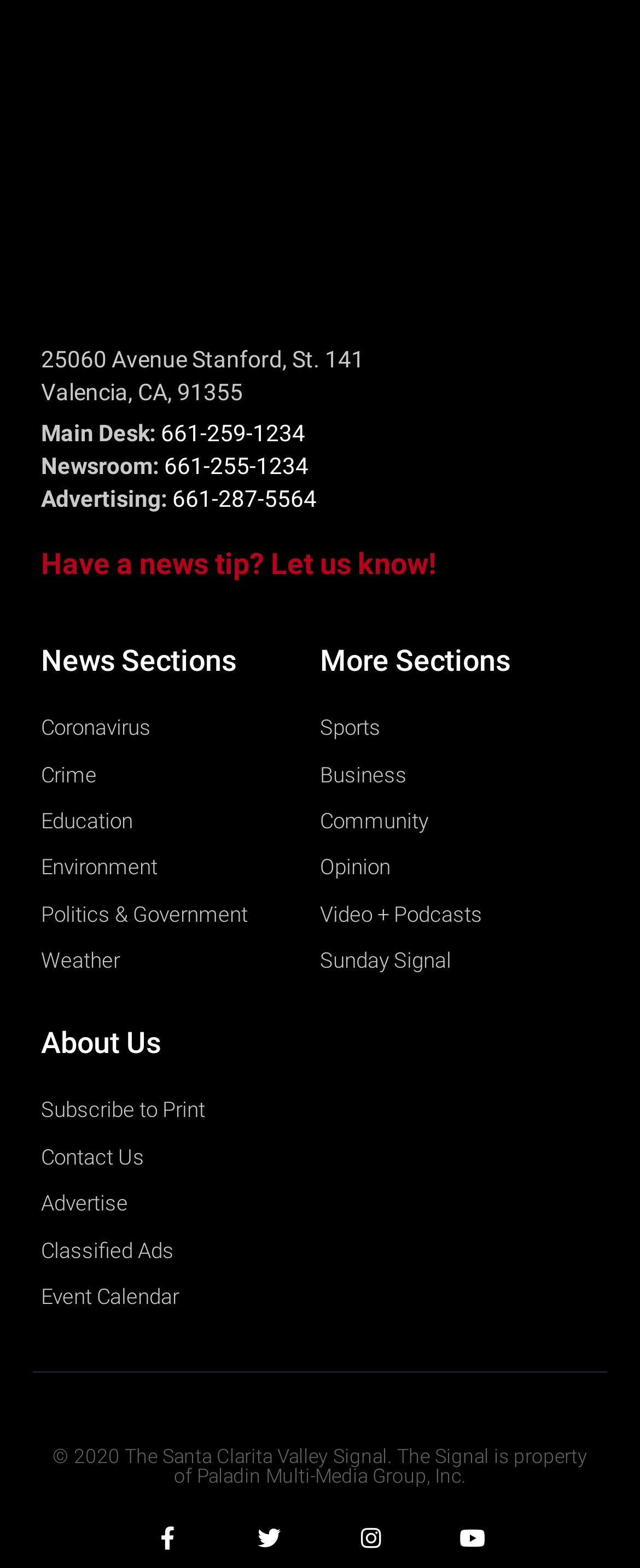Highlight the bounding box coordinates of the element you need to click to perform the following instruction: "Visit the 'Coronavirus' news section."

[0.064, 0.452, 0.5, 0.476]